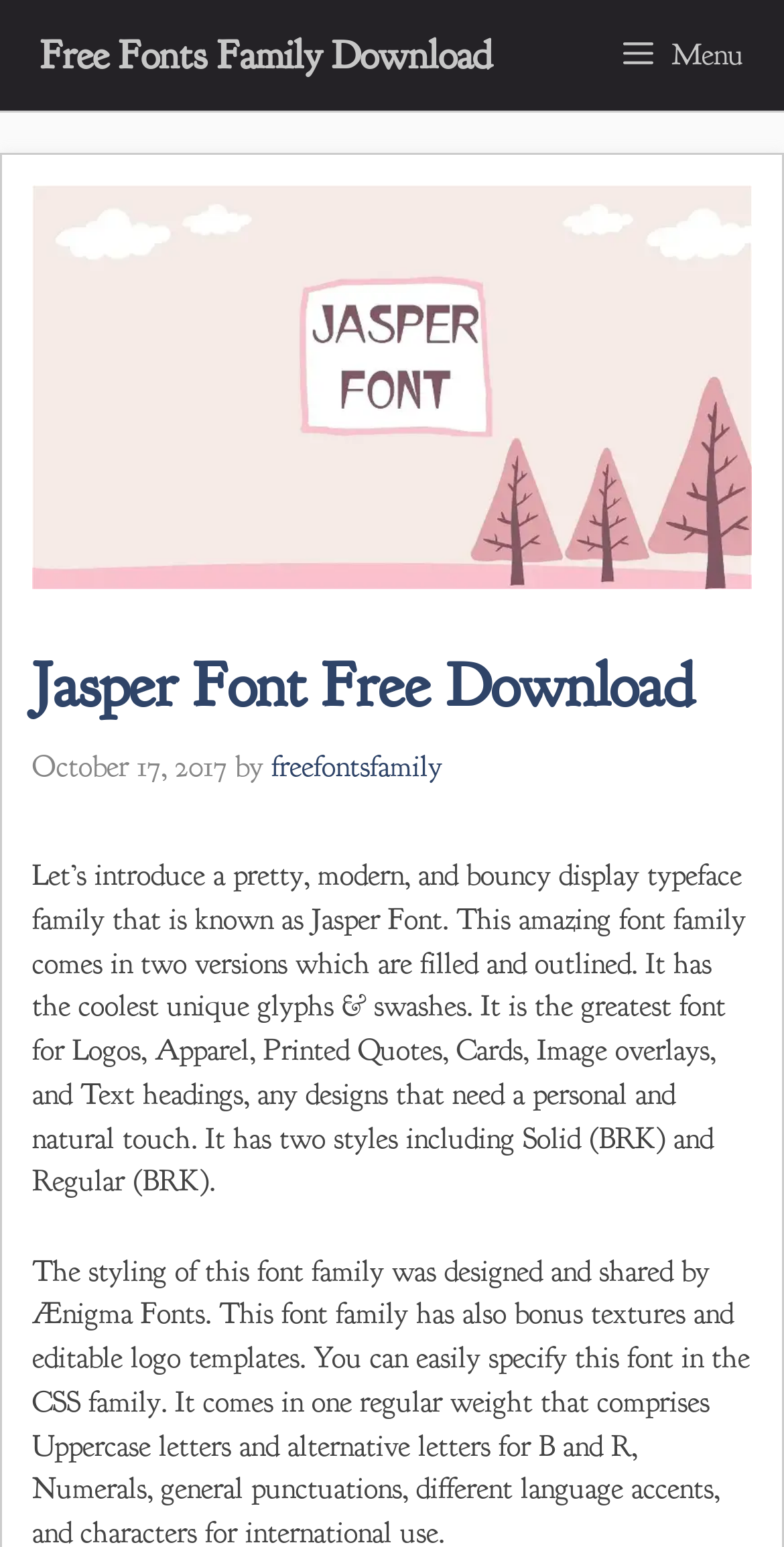Extract the text of the main heading from the webpage.

Jasper Font Free Download